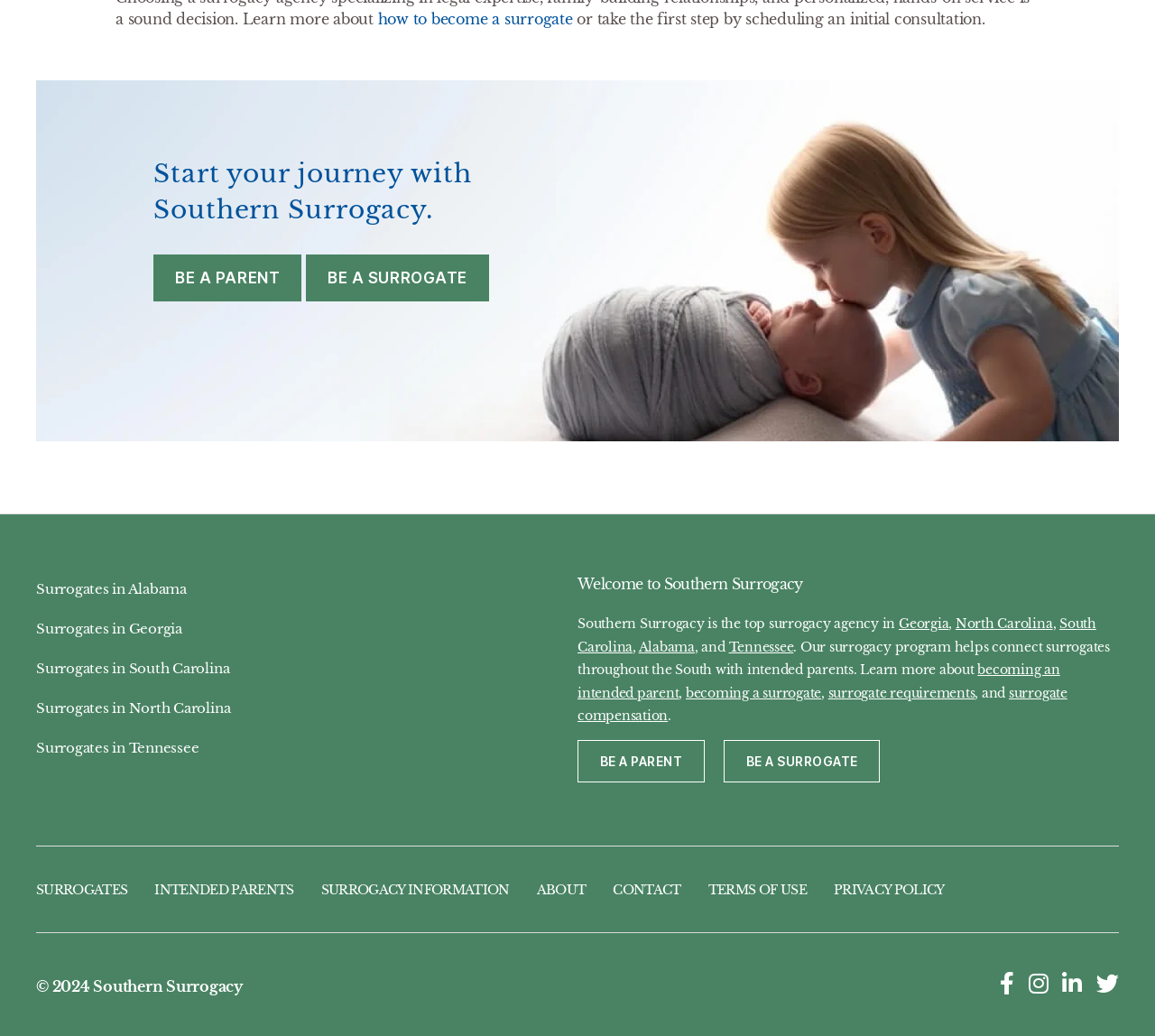Bounding box coordinates are specified in the format (top-left x, top-left y, bottom-right x, bottom-right y). All values are floating point numbers bounded between 0 and 1. Please provide the bounding box coordinate of the region this sentence describes: Be a Surrogate

[0.626, 0.715, 0.762, 0.755]